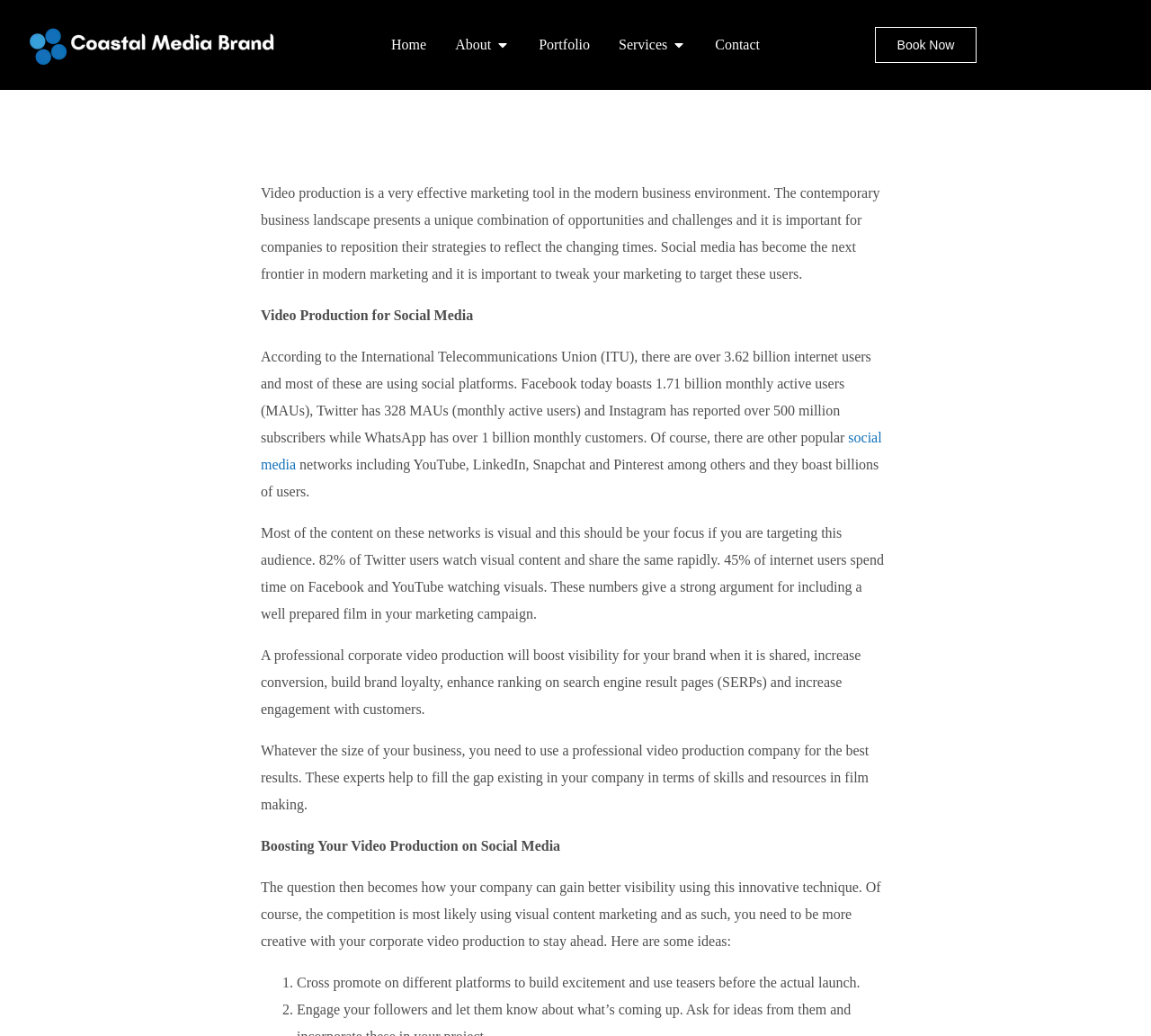Use a single word or phrase to answer the question: What is the company name?

Coastal Media Brand